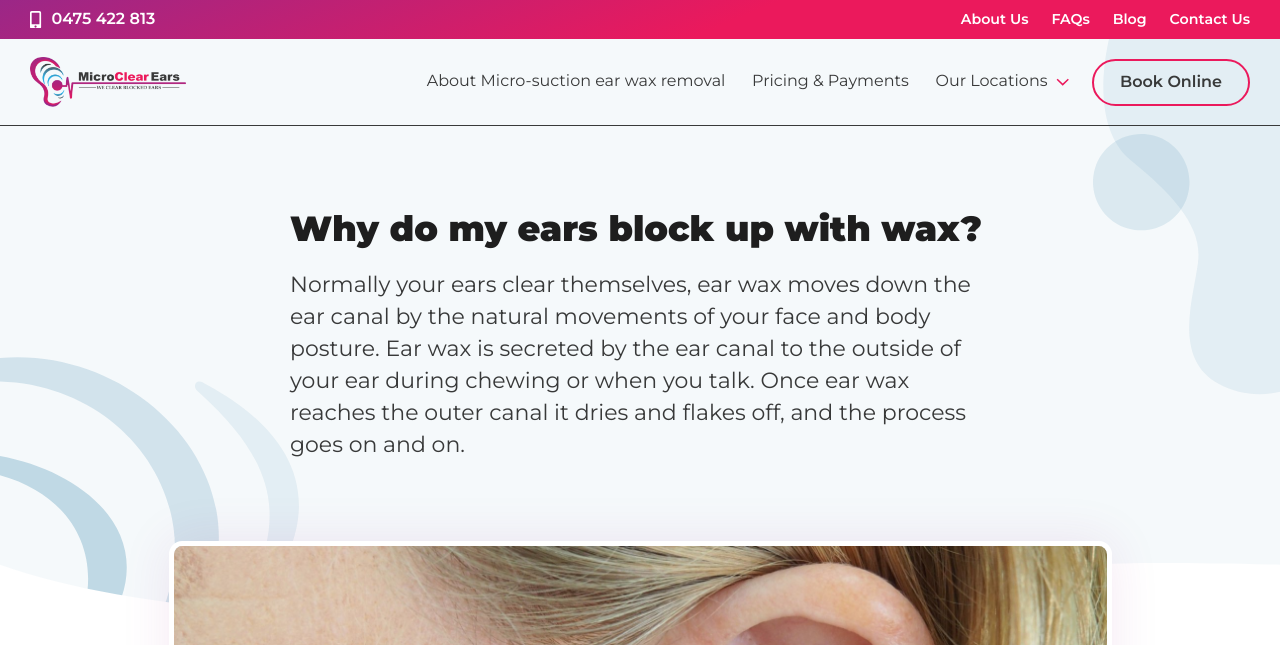What is the purpose of ear wax?
Based on the image, answer the question with as much detail as possible.

Based on the webpage content, it is mentioned that 'Ear wax is secreted by the ear canal to the outside of your ear during chewing or when you talk.' This implies that ear wax has a protective function for the ear canal.